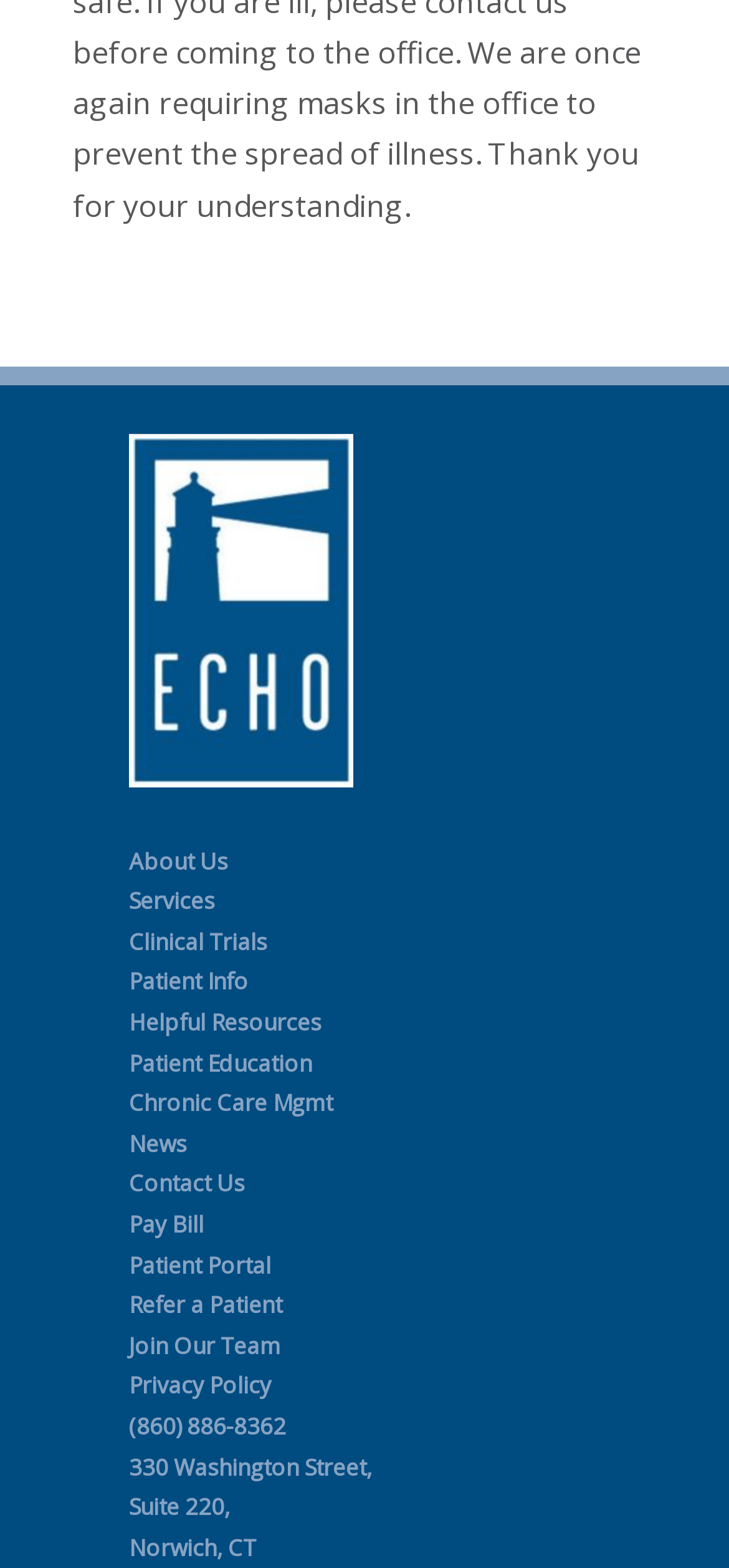Determine the coordinates of the bounding box that should be clicked to complete the instruction: "Learn about Clinical Trials". The coordinates should be represented by four float numbers between 0 and 1: [left, top, right, bottom].

[0.177, 0.59, 0.367, 0.611]